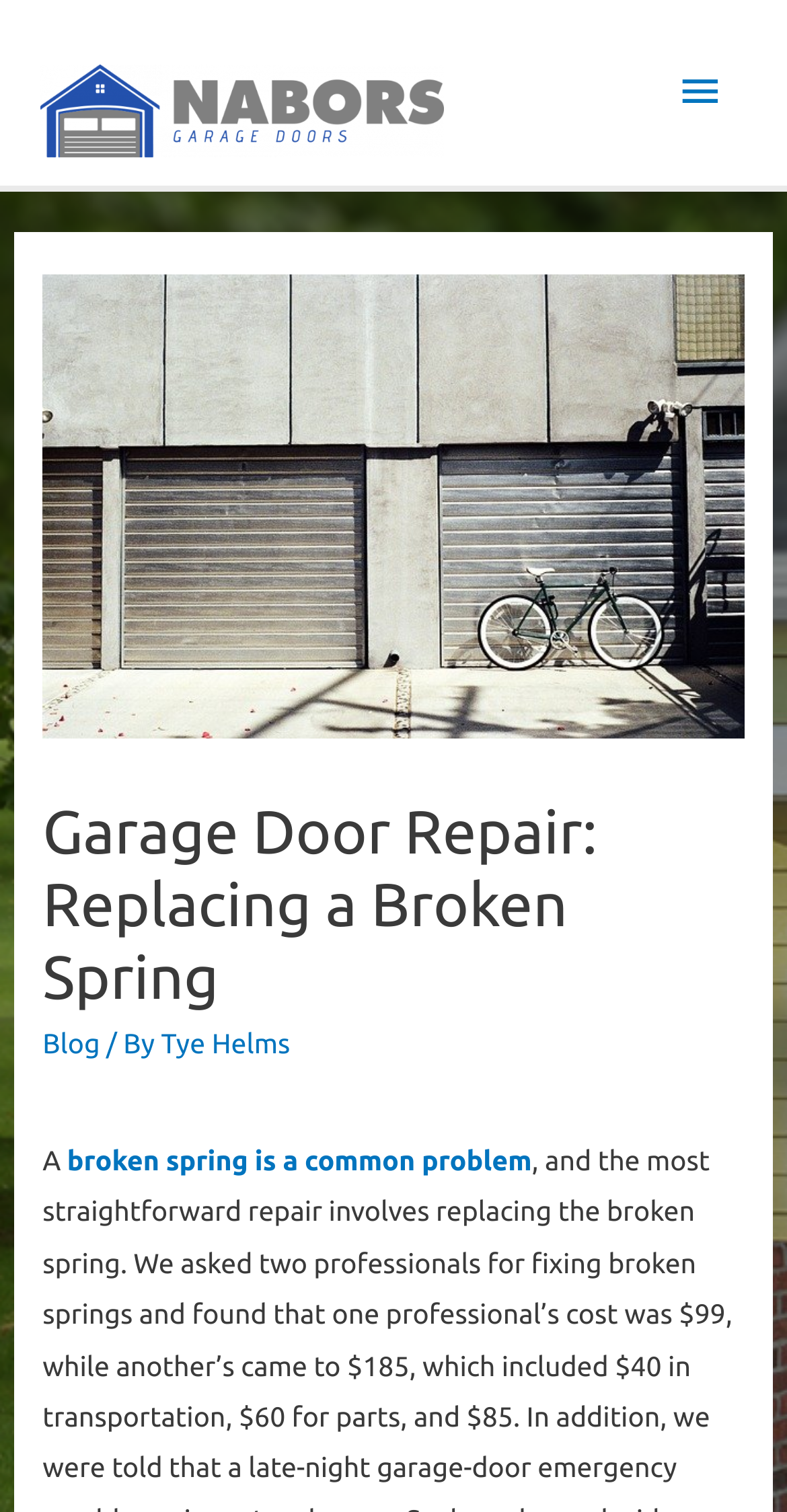Given the element description Blog, identify the bounding box coordinates for the UI element on the webpage screenshot. The format should be (top-left x, top-left y, bottom-right x, bottom-right y), with values between 0 and 1.

[0.054, 0.679, 0.127, 0.7]